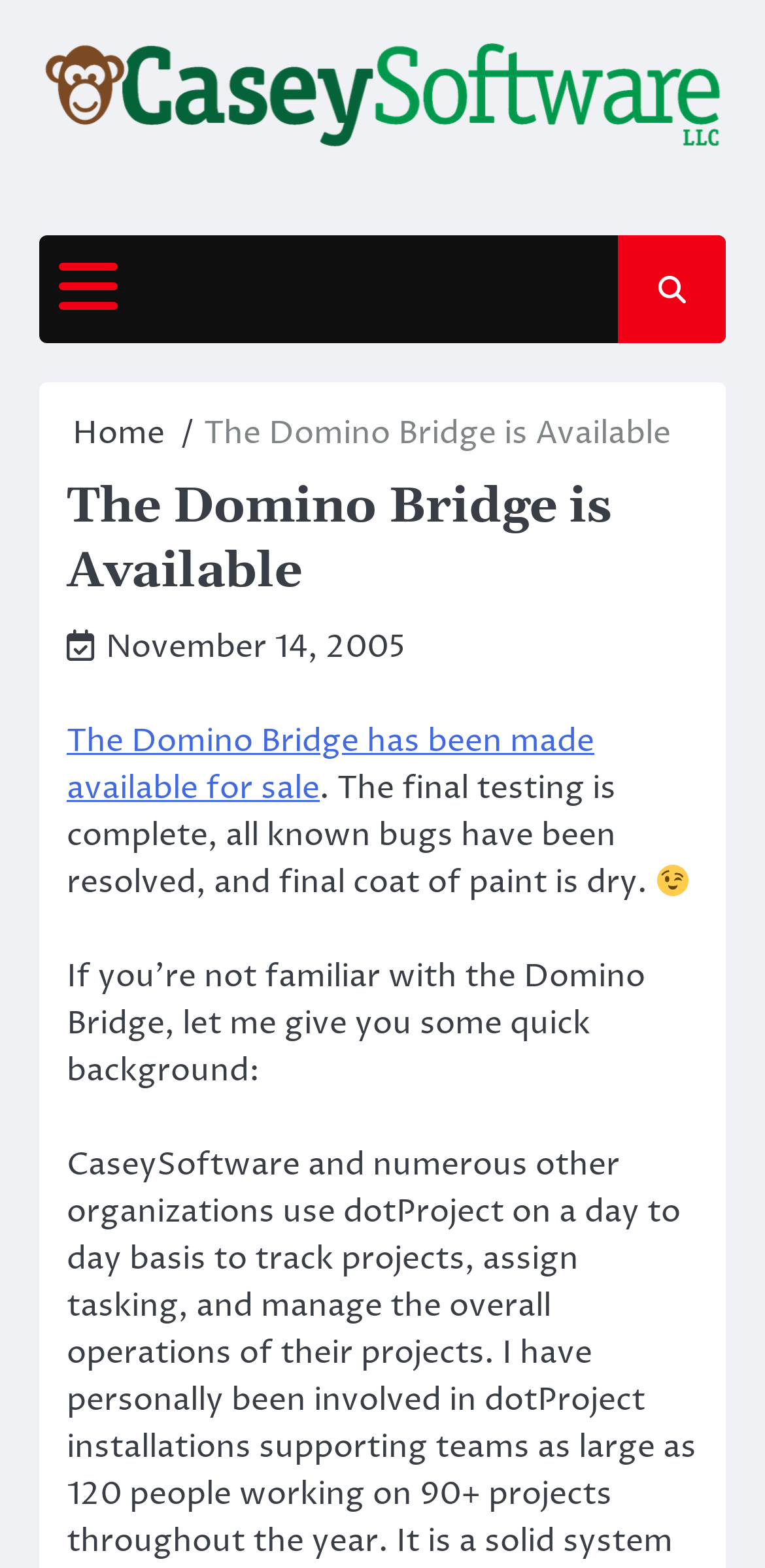Bounding box coordinates are specified in the format (top-left x, top-left y, bottom-right x, bottom-right y). All values are floating point numbers bounded between 0 and 1. Please provide the bounding box coordinate of the region this sentence describes: November 14, 2005April 8, 2024

[0.138, 0.399, 0.531, 0.426]